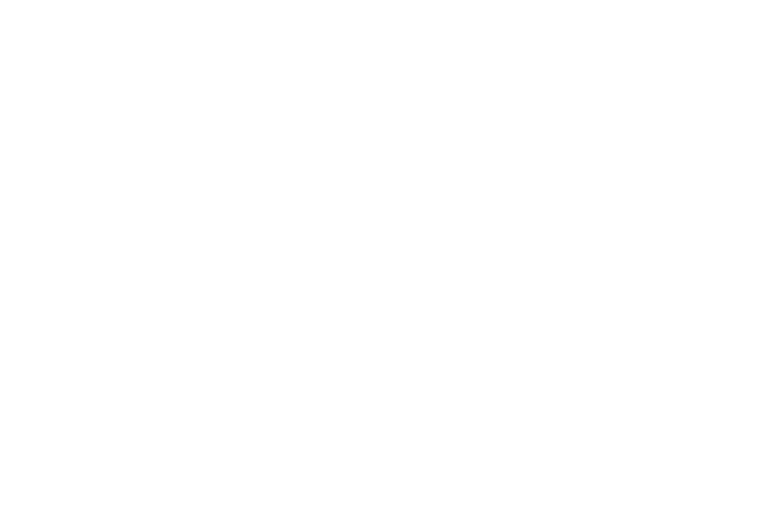What does the light bulb represent in the context of the article?
Offer a detailed and full explanation in response to the question.

The light bulb in the image represents illuminating new pathways and opportunities, which aligns with the article's focus on innovative strategies for improving financial situations.